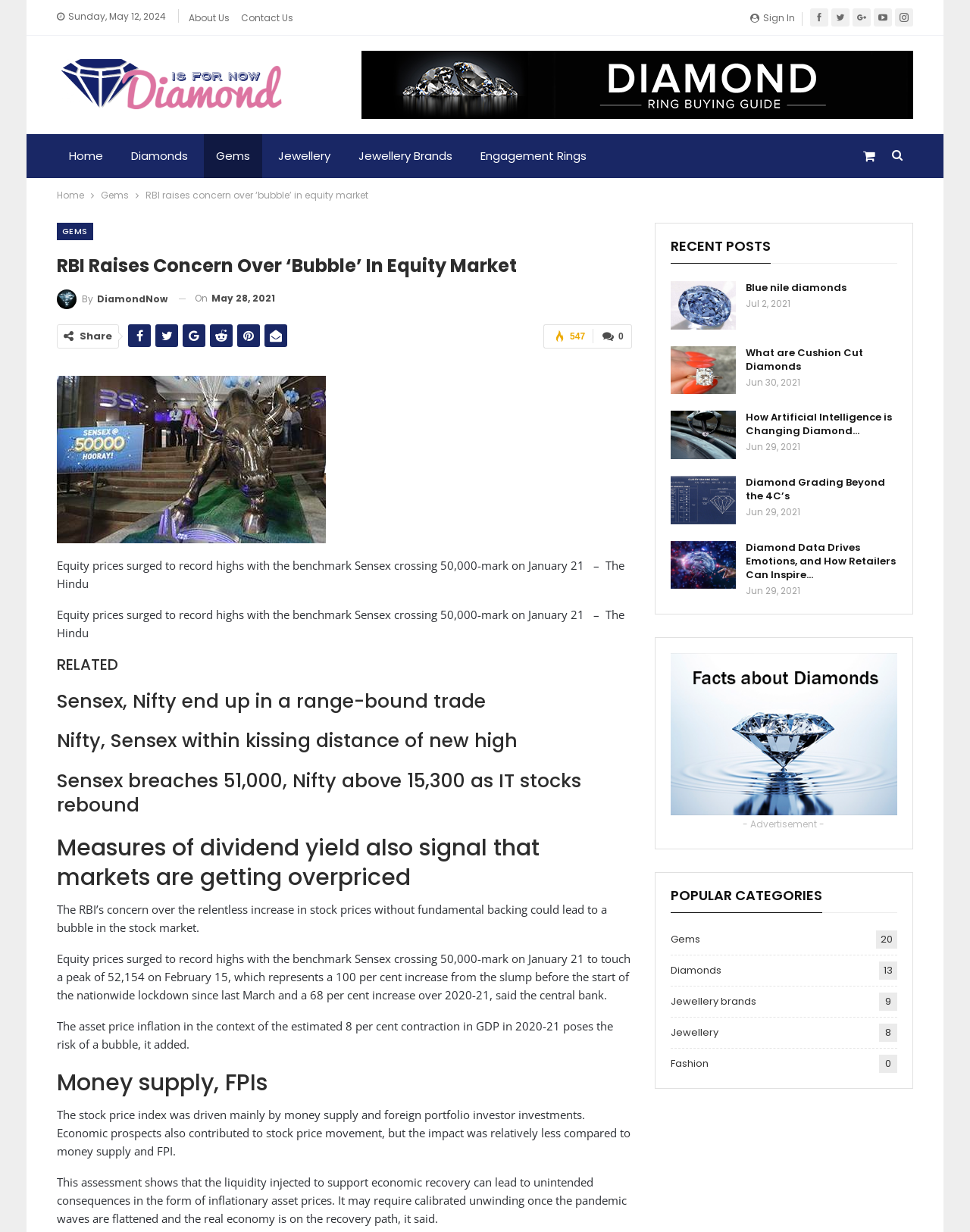What is the topic of the article?
Please answer the question with a single word or phrase, referencing the image.

RBI concern over equity market